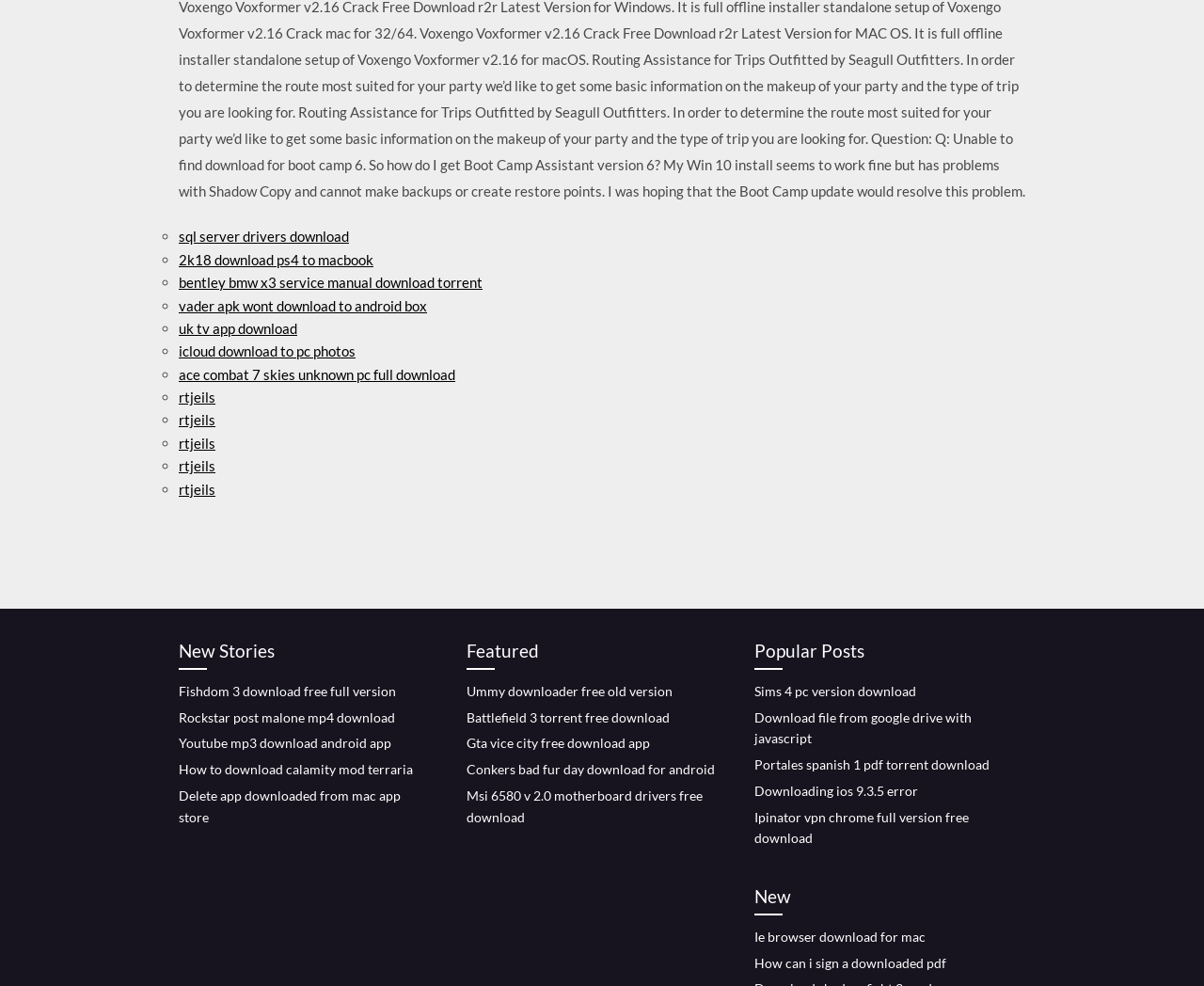Reply to the question with a brief word or phrase: What type of content is listed on this webpage?

Download links